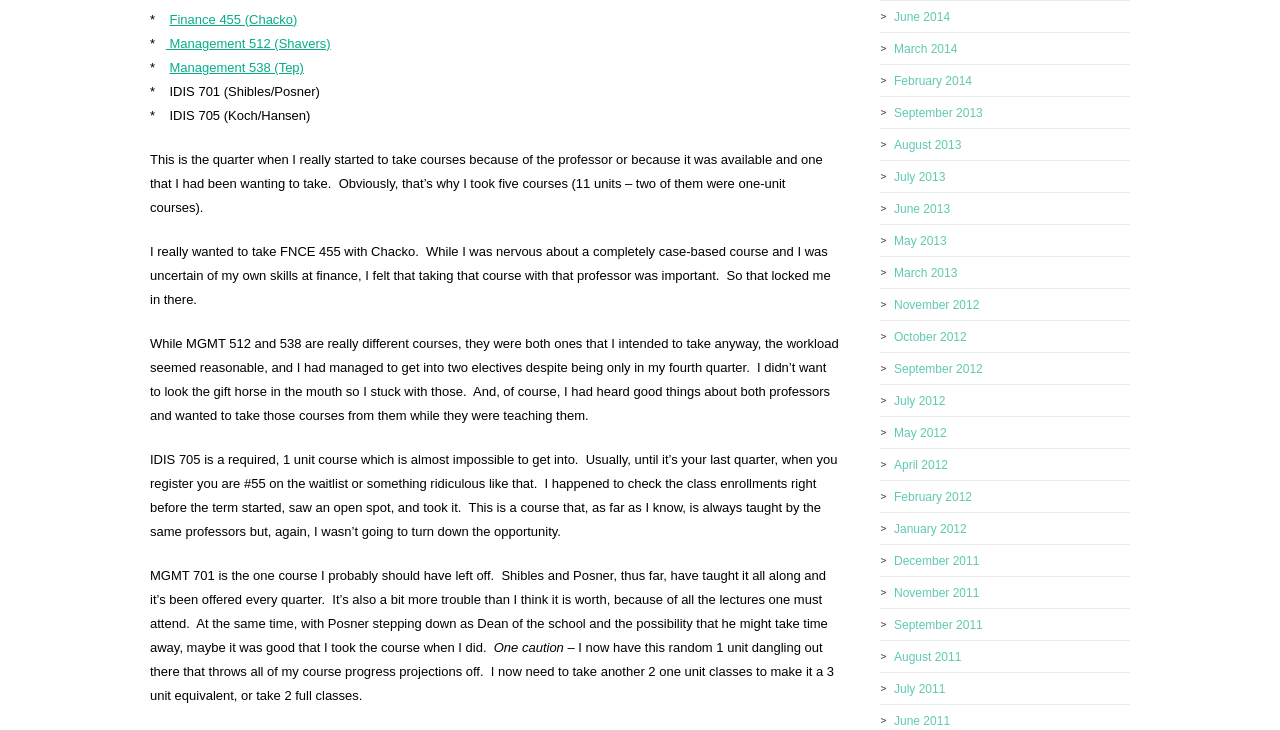Find and indicate the bounding box coordinates of the region you should select to follow the given instruction: "Read about IDIS 705 course experience".

[0.117, 0.619, 0.654, 0.738]